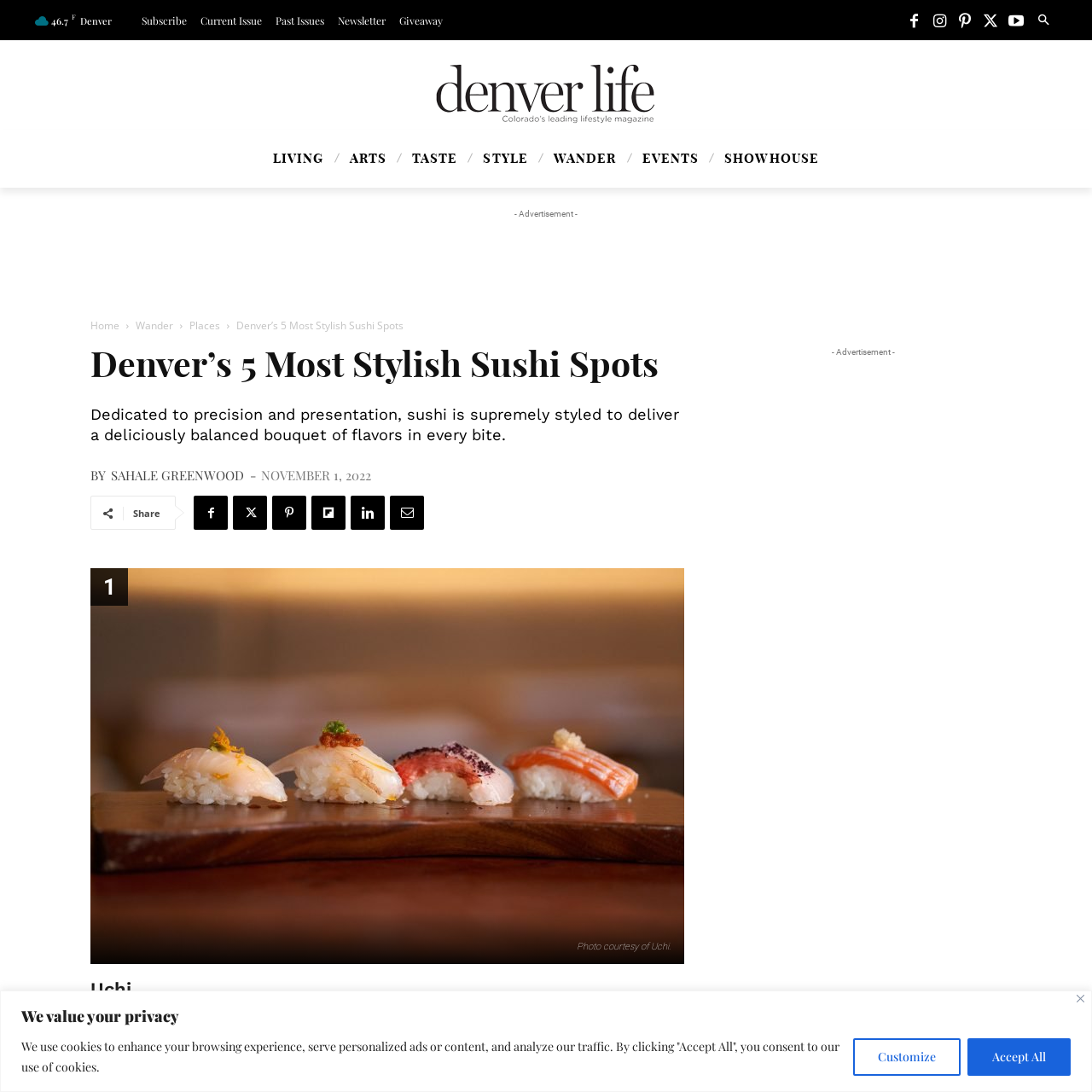What atmosphere does the advertisement aim to convey?
Look closely at the area highlighted by the red bounding box and give a detailed response to the question.

The layout and imagery of the advertisement are designed to convey a sense of fun and indulgence, inviting potential customers to book their visit and experience the unique blend of relaxation and wellness offered by the Oakwell Beer Spa.